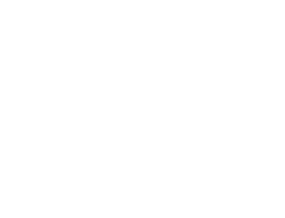What is the benefit of using automation solutions like this machine?
Using the image, provide a detailed and thorough answer to the question.

The benefit of using automation solutions like this machine is that it increases productivity while minimizing manual labor, which can lead to cost savings, improved efficiency, and enhanced overall performance in the egg production industry.